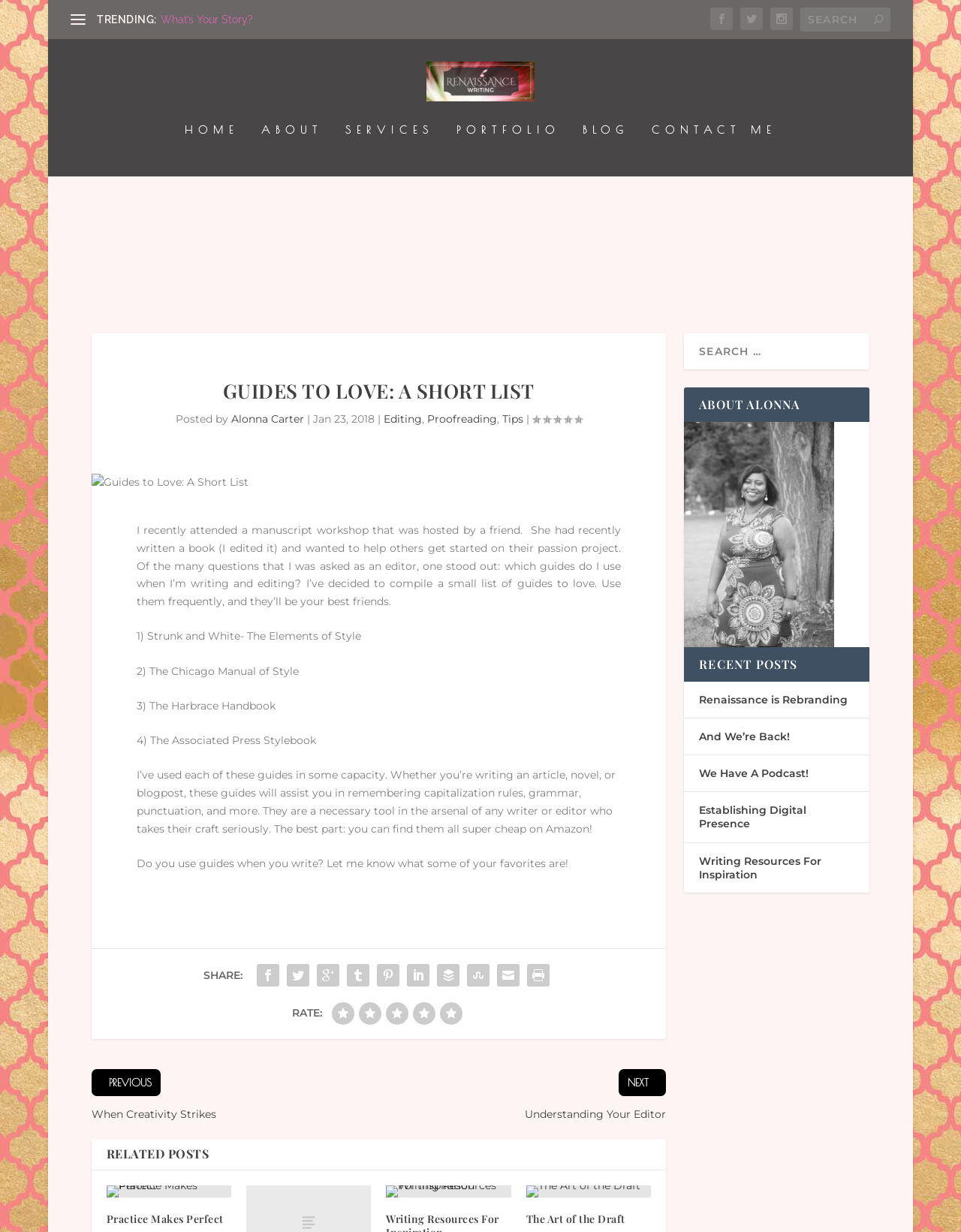Look at the image and write a detailed answer to the question: 
How many social media sharing links are there?

The social media sharing links can be found by looking at the links under the 'SHARE:' section, and there are seven links to different social media platforms.